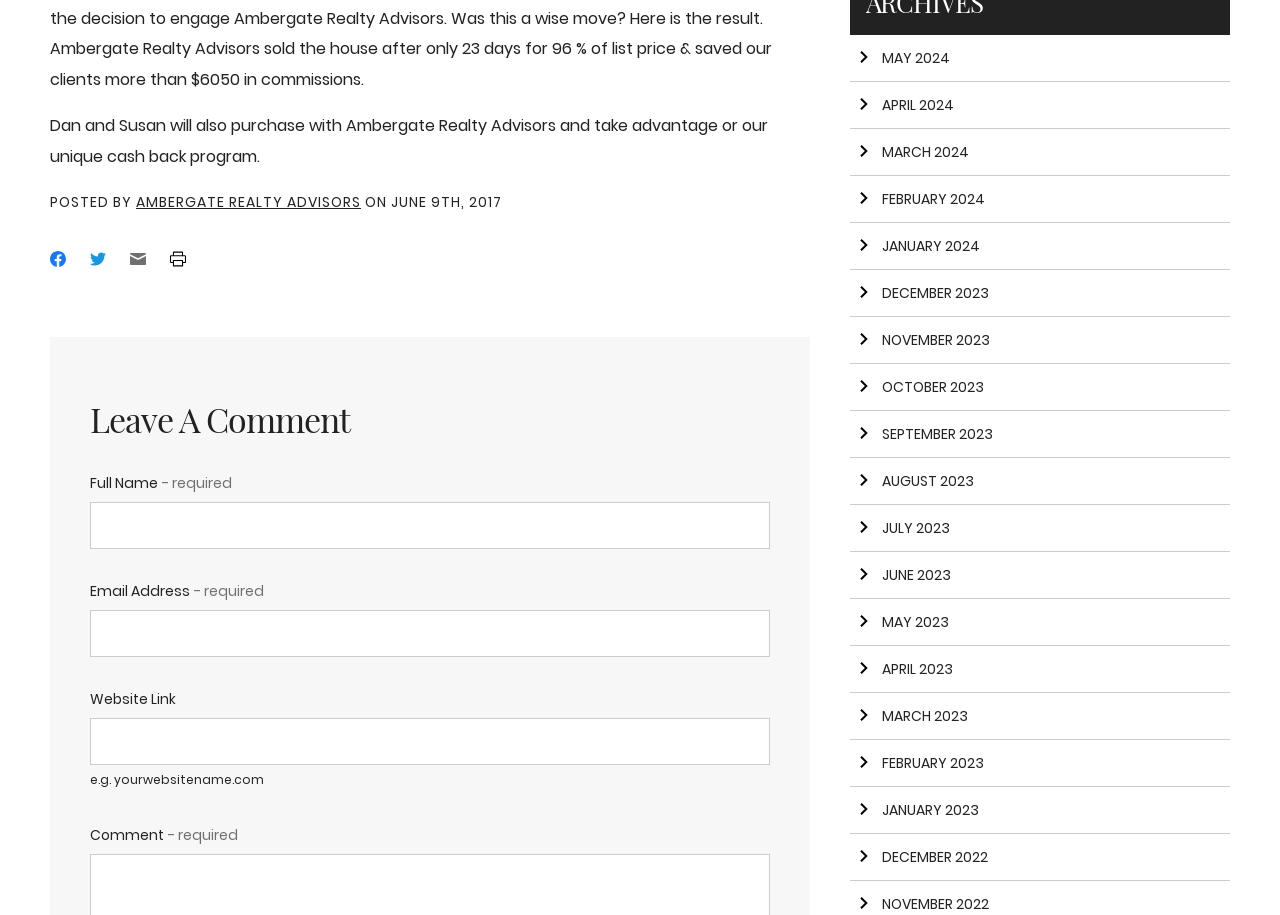What is the purpose of the textbox labeled 'Full Name'?
Based on the image, give a concise answer in the form of a single word or short phrase.

To input full name